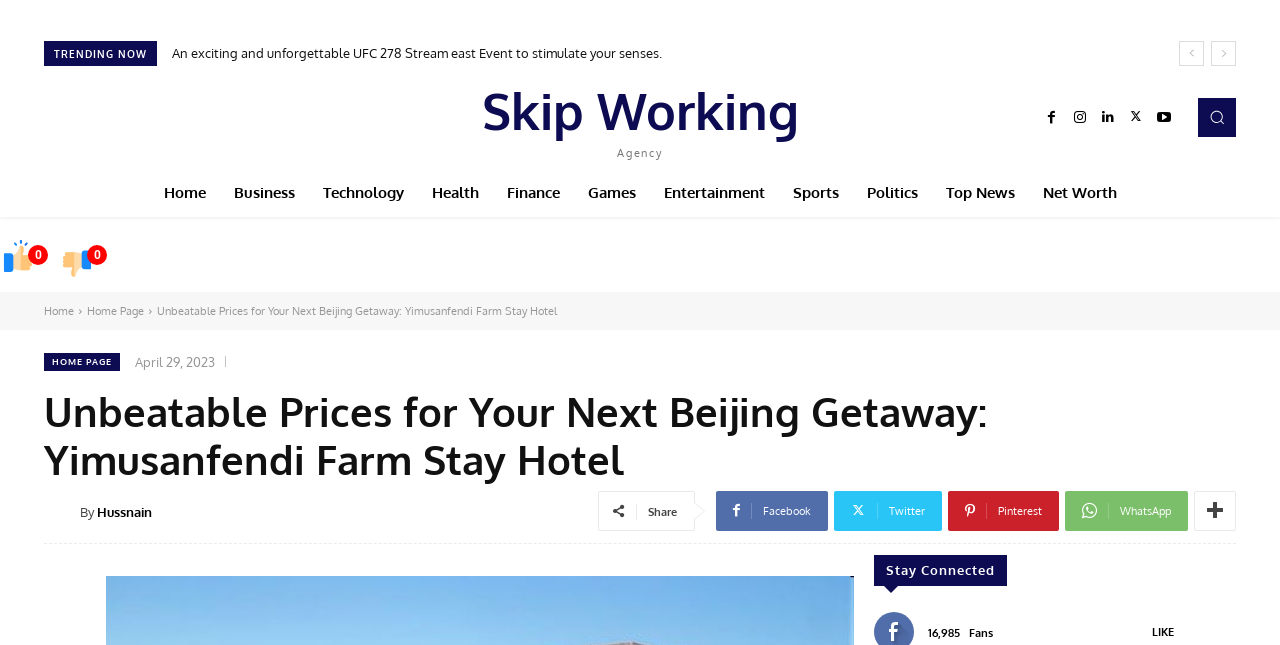What is the date of the article?
Give a detailed response to the question by analyzing the screenshot.

I found the answer by looking at the time element which contains the static text 'April 29, 2023', suggesting that it is the date of the article.